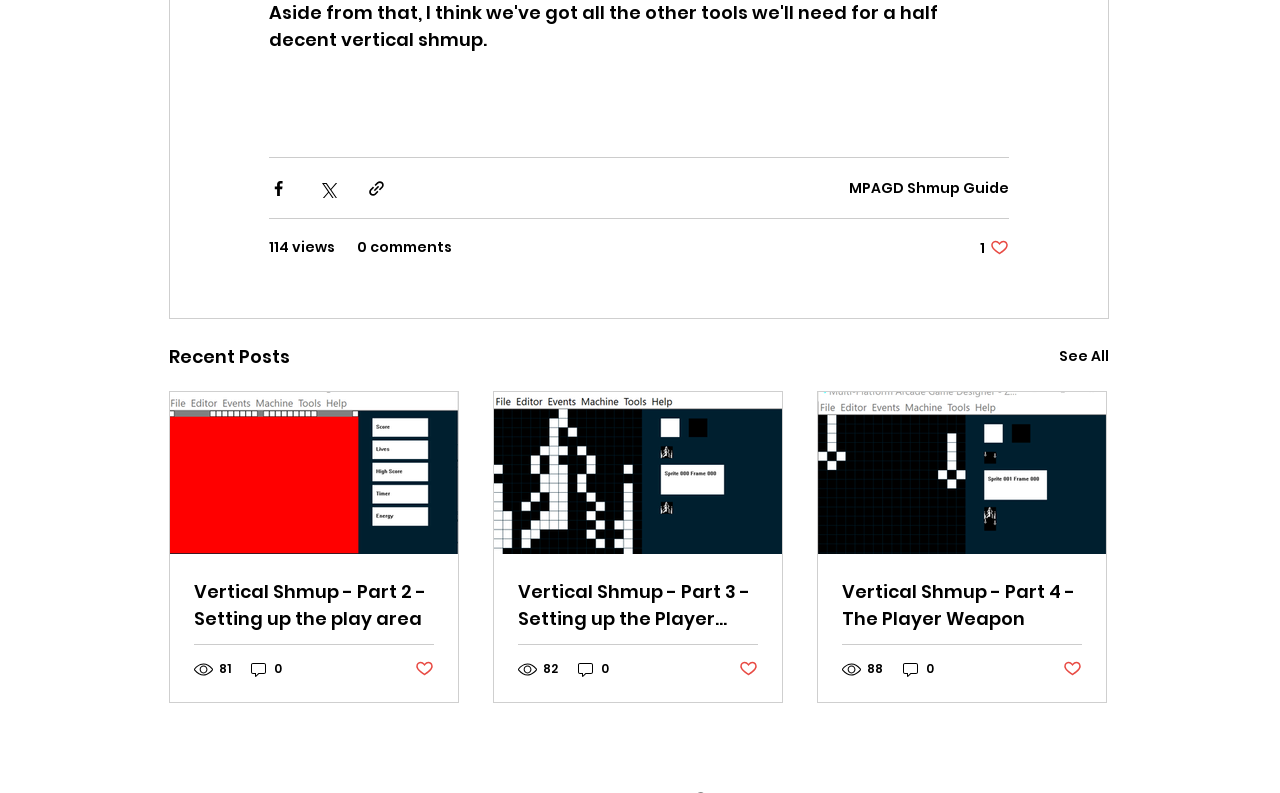Can you look at the image and give a comprehensive answer to the question:
How many views does the second article have?

I found the view count of the second article by looking at the generic element with the text '82 views' and its corresponding image element.